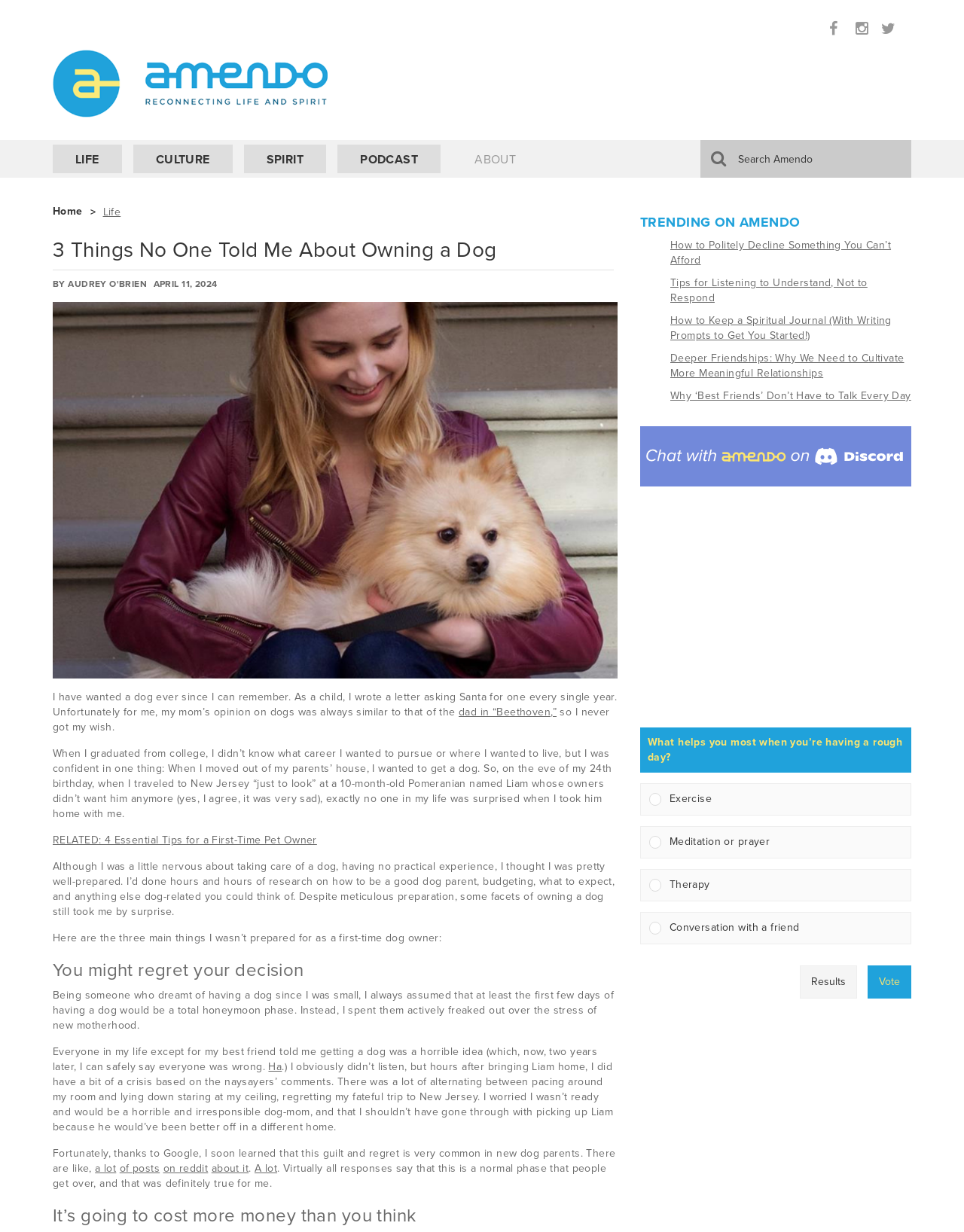Please look at the image and answer the question with a detailed explanation: How many things was the author not prepared for as a first-time dog owner?

The article mentions that the author was not prepared for three main things as a first-time dog owner, which are discussed in the article.